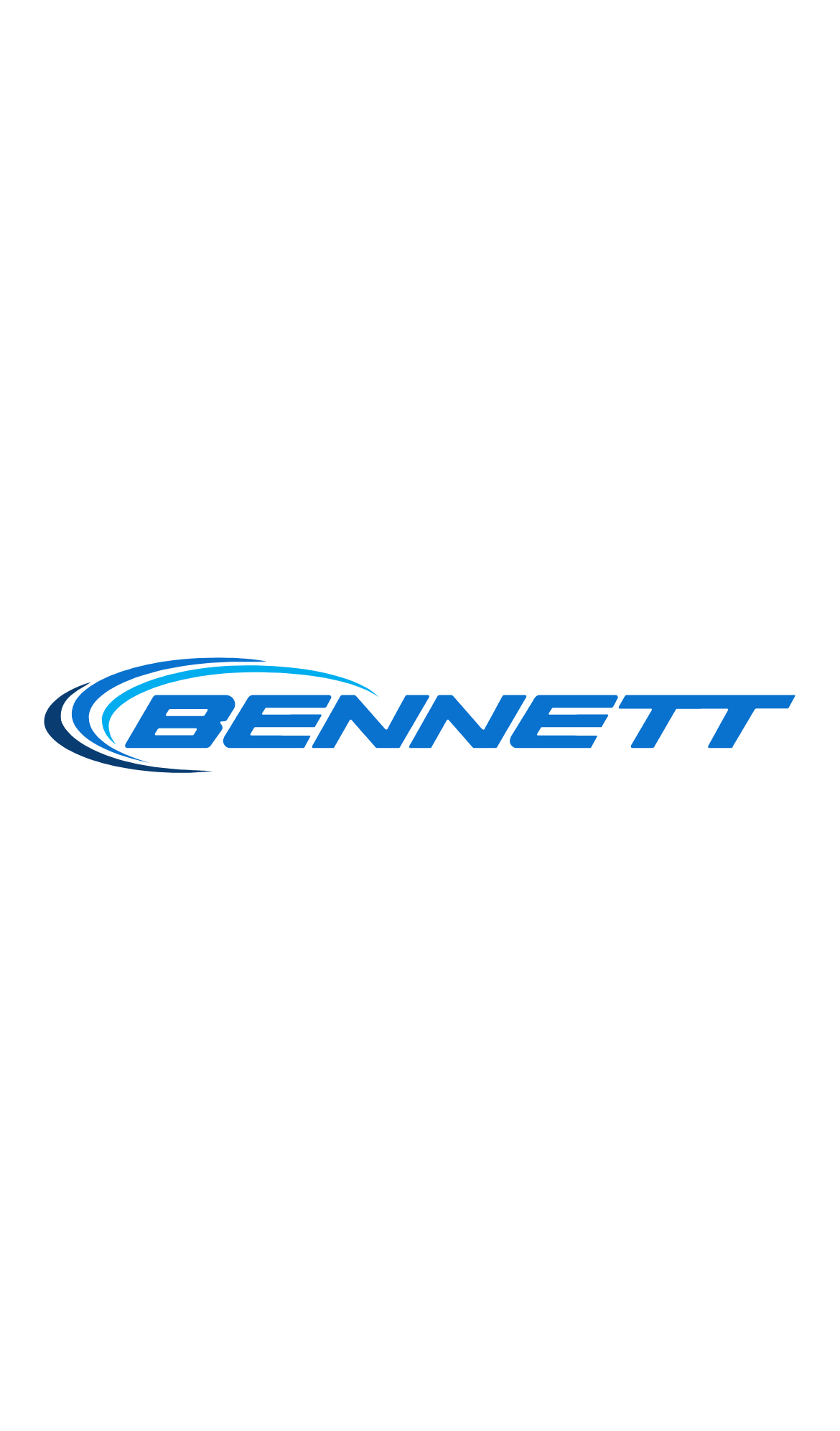Produce a meticulous description of the webpage.

The webpage is about Bennett International Group, specifically highlighting their step-deck trucking services that transport high-value vehicles. At the top left, there is a link to the home page accompanied by a small image. Next to it, there is another link with an image. On the top right, there is a phone number link with an image, followed by a button with an image.

Below the top section, there is a button with an image on the left, and a "Request a Quote" link on the right. The page then lists several links to different services and programs offered by Bennett International Group, including Bennett Onsite Services, Bennett Truck Transport, and others. These links are stacked vertically, taking up most of the page's width.

The main content of the page is divided into two sections. The first section is a case study, with a heading "Case Study" and a brief description. The second section has a heading "Bennett’s Step-Deck Trucking Services Transport the World’s Most Important Vehicles" and provides more information about the company's services, including a mention of Lenco's armored vehicles used by first responders, police departments, and government agencies worldwide.